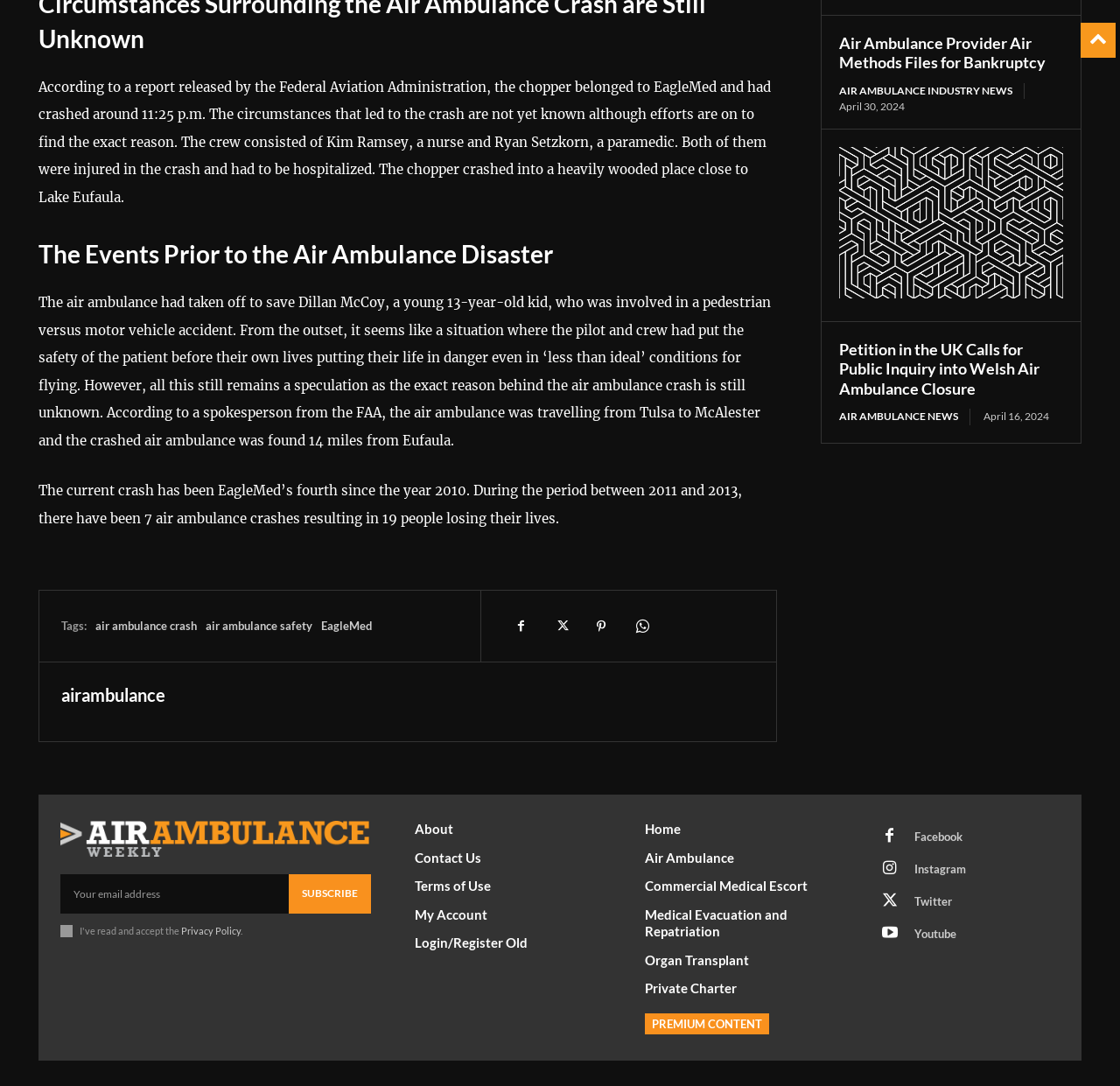Highlight the bounding box coordinates of the region I should click on to meet the following instruction: "Learn more about EagleMed".

[0.287, 0.57, 0.332, 0.583]